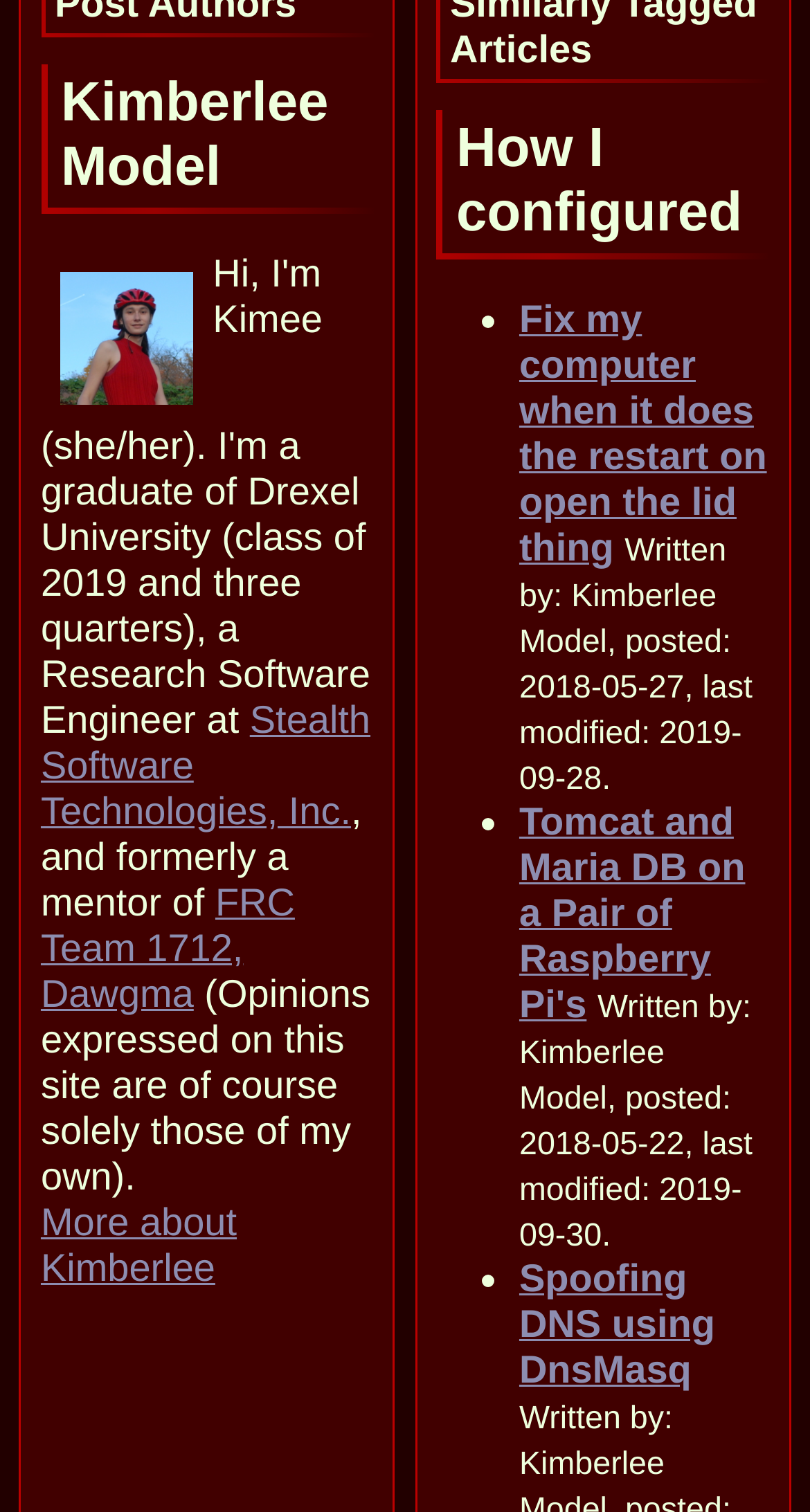How many articles are listed on this webpage?
Using the visual information, reply with a single word or short phrase.

3